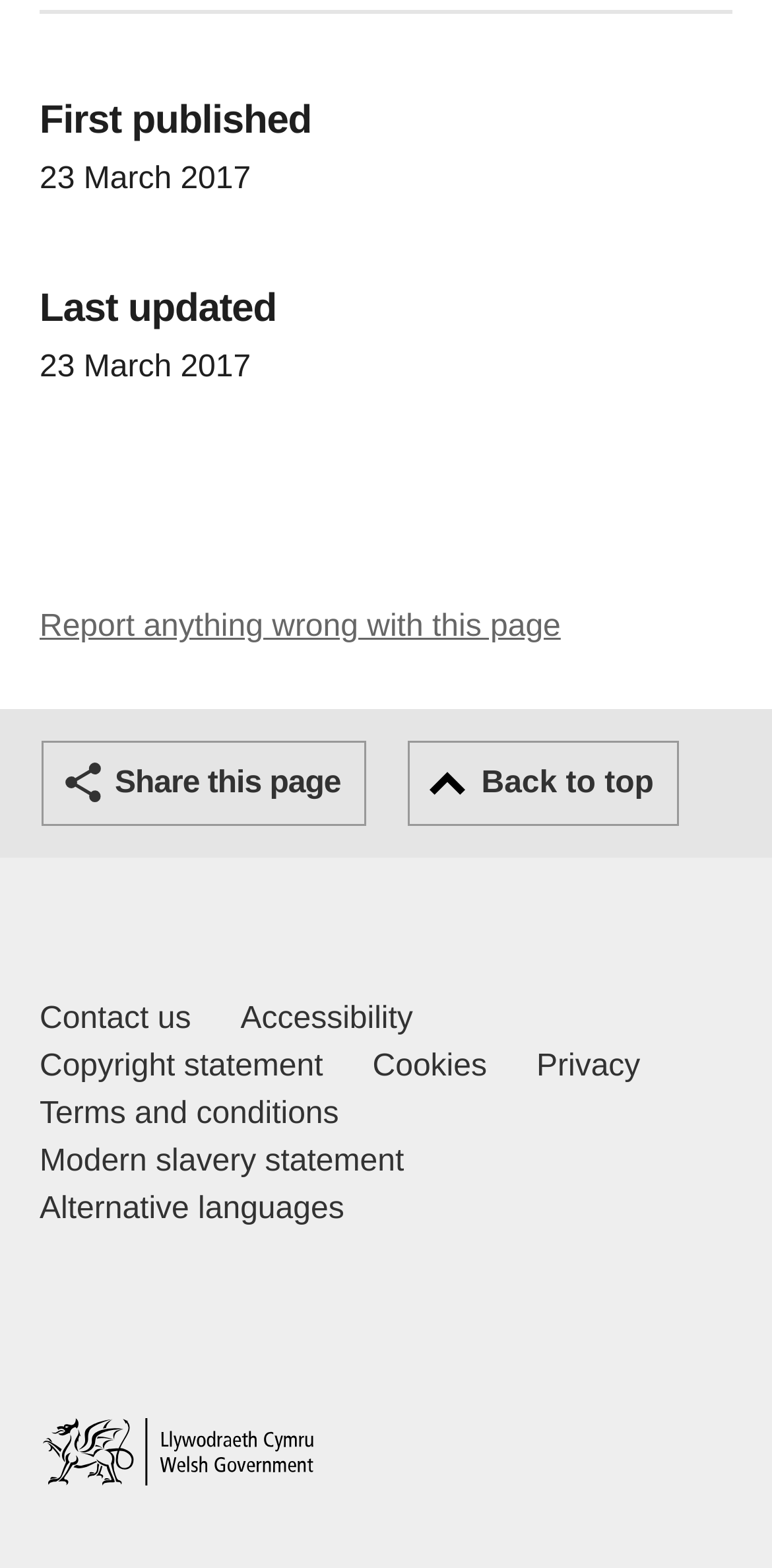Answer this question in one word or a short phrase: What is the last link in the footer section?

Home